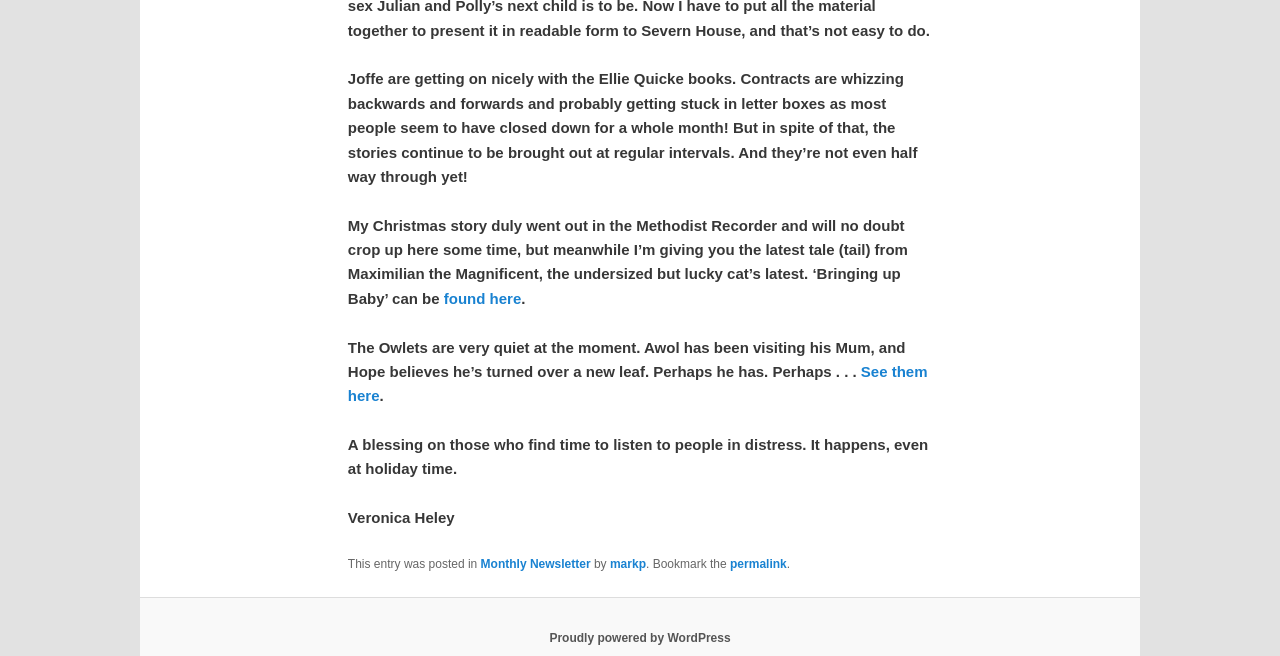Answer with a single word or phrase: 
What platform is powering the website?

WordPress